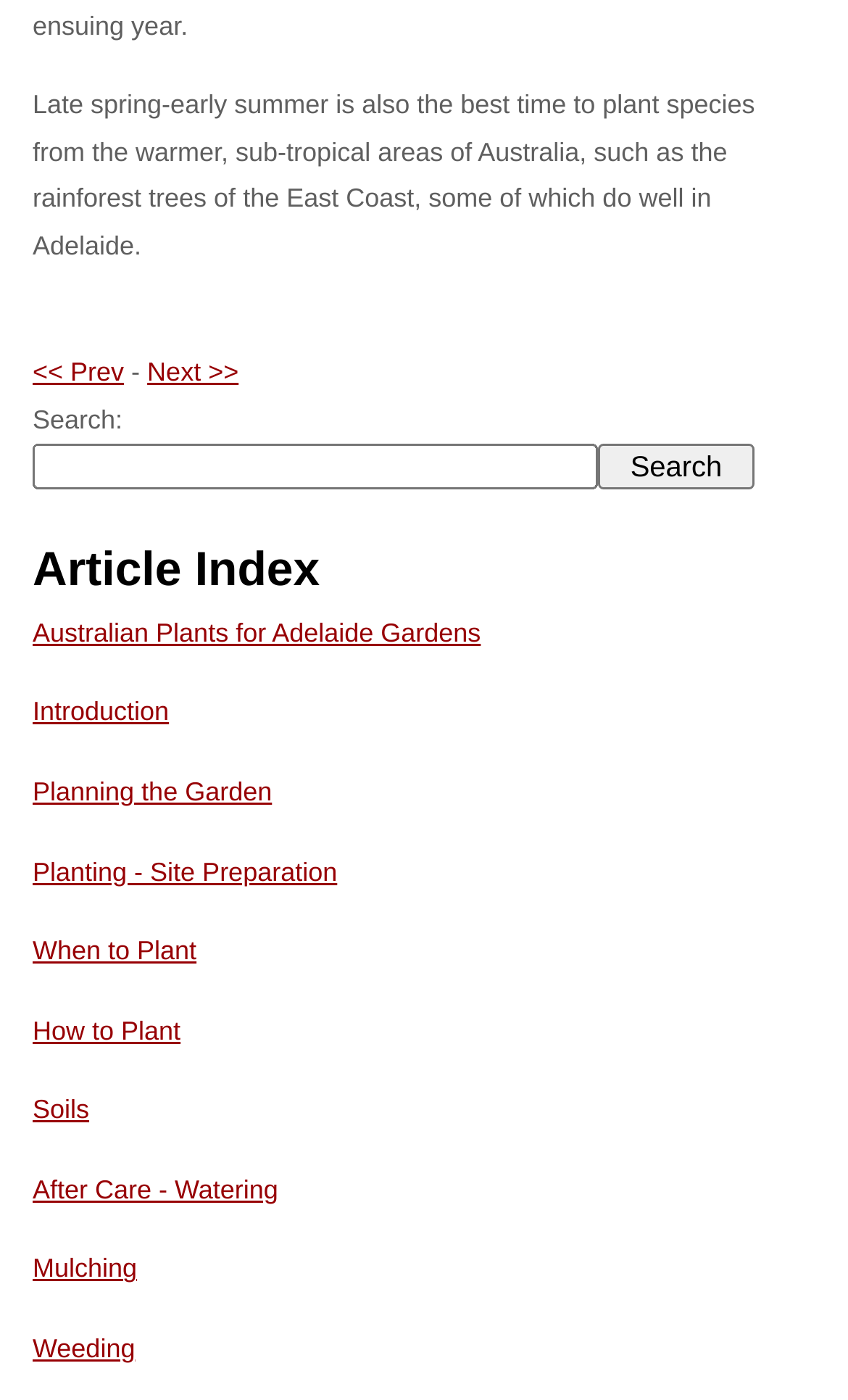Using a single word or phrase, answer the following question: 
What is the best time to plant species from sub-tropical areas of Australia?

Late spring-early summer